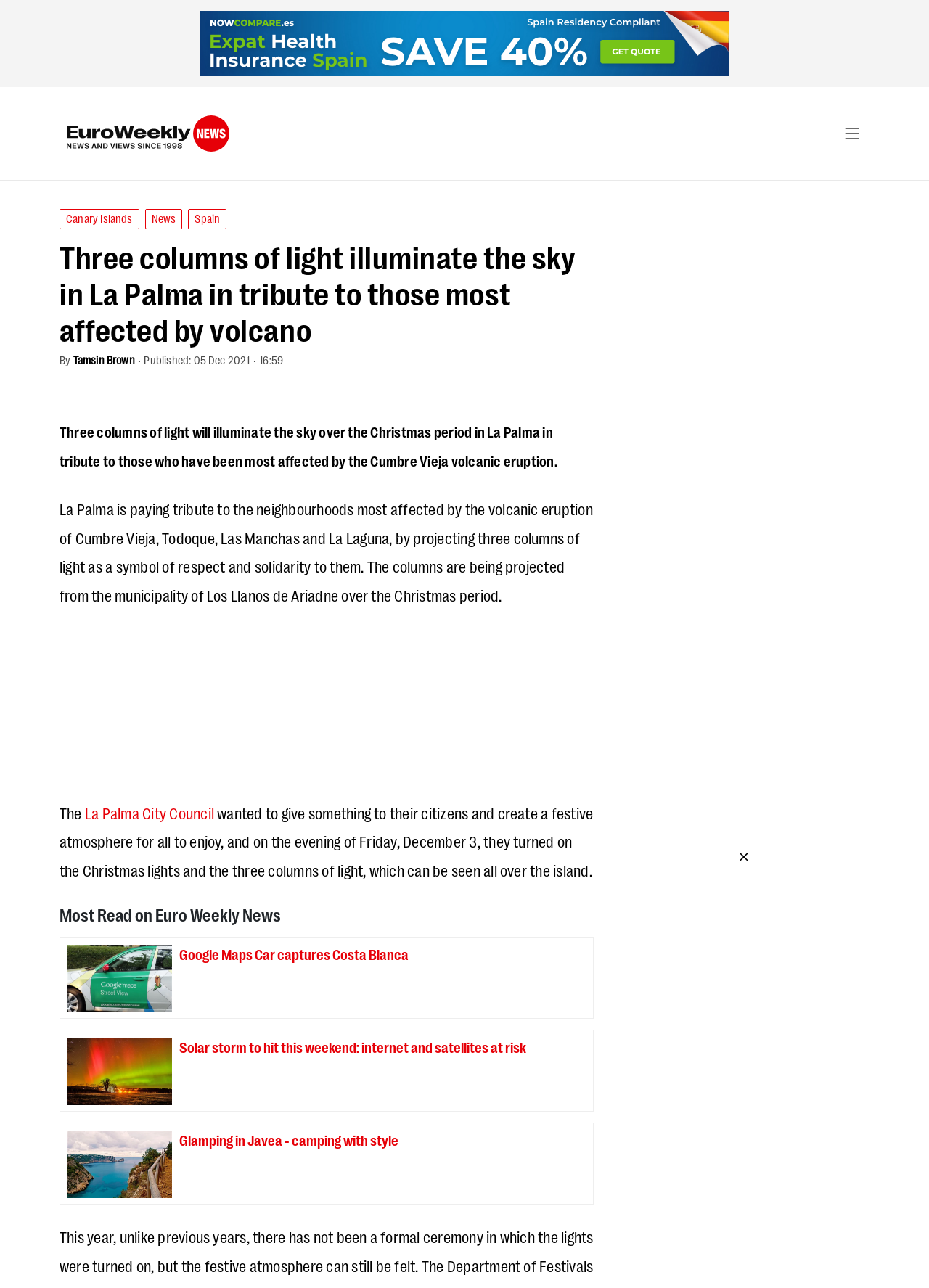Carefully examine the image and provide an in-depth answer to the question: Who is the author of the article?

The article mentions 'By Tamsin Brown' which indicates that Tamsin Brown is the author of the article.